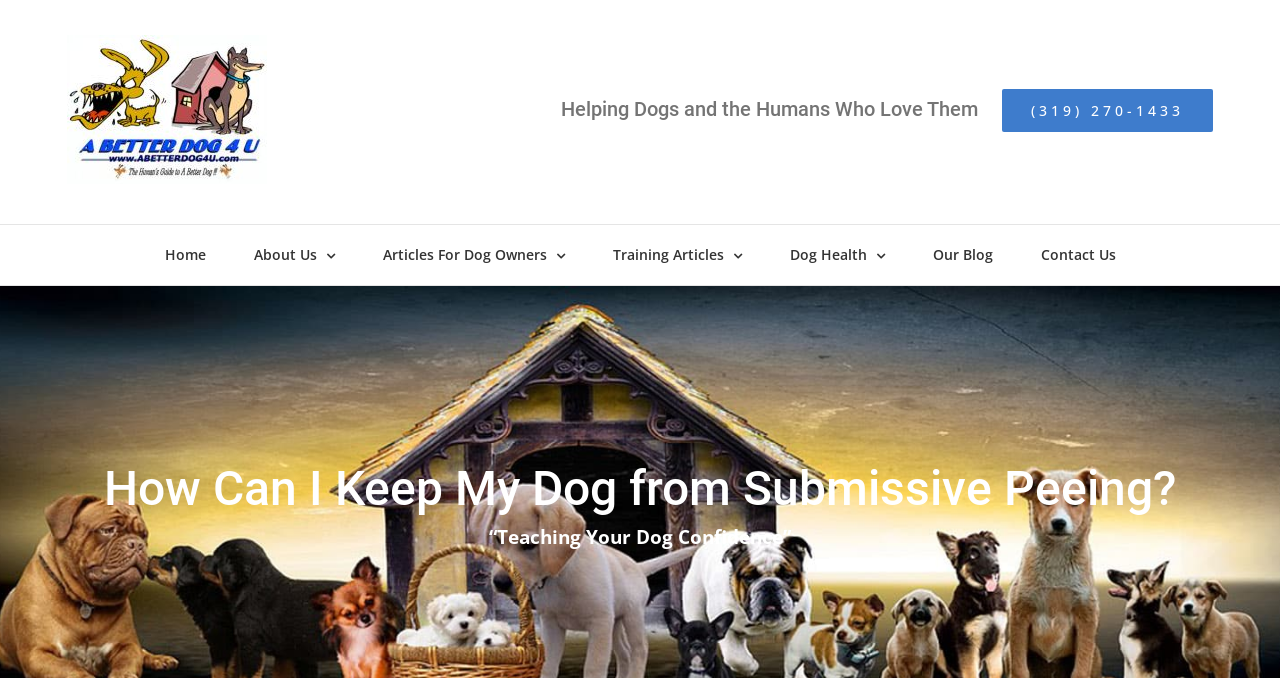What is the logo image on the webpage?
Utilize the information in the image to give a detailed answer to the question.

I found the logo image by looking at the link element with the bounding box coordinates [0.052, 0.052, 0.208, 0.271] and noticing that it contains an image with the same description.